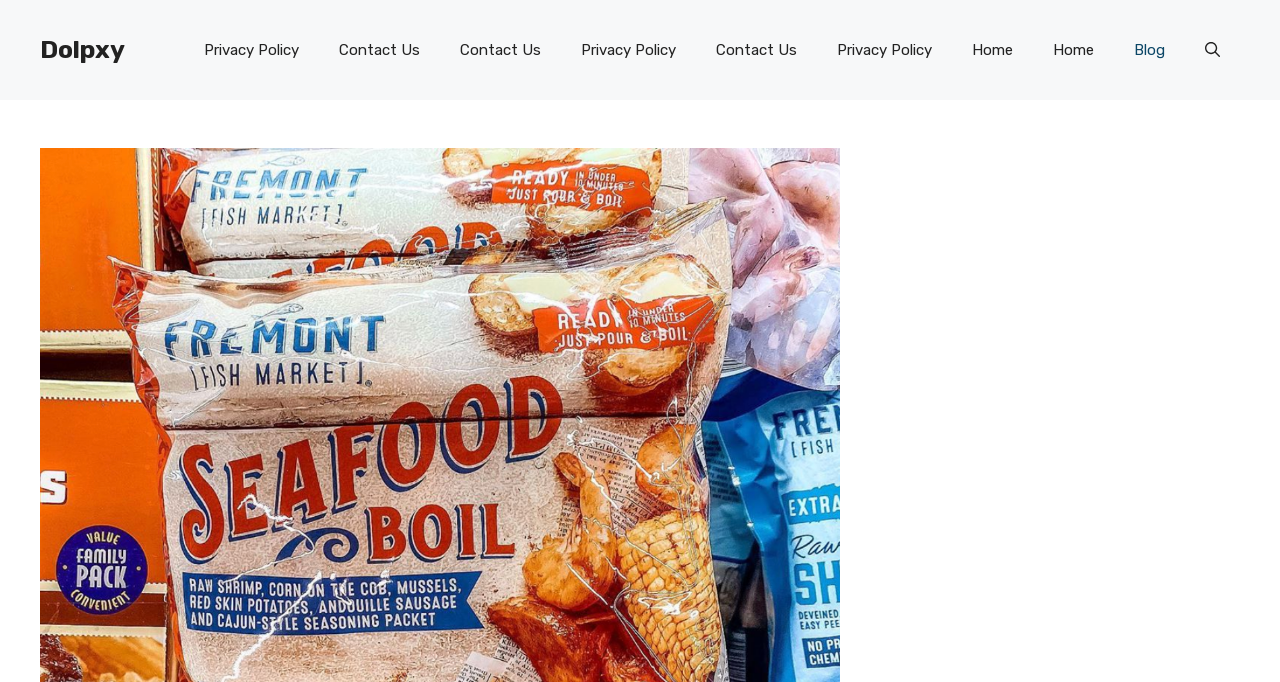Find the bounding box coordinates of the clickable region needed to perform the following instruction: "go home". The coordinates should be provided as four float numbers between 0 and 1, i.e., [left, top, right, bottom].

[0.744, 0.029, 0.807, 0.117]